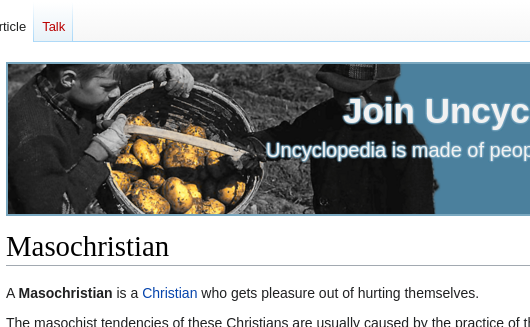What type of content does Uncyclopedia feature?
Based on the image, respond with a single word or phrase.

Satirical content